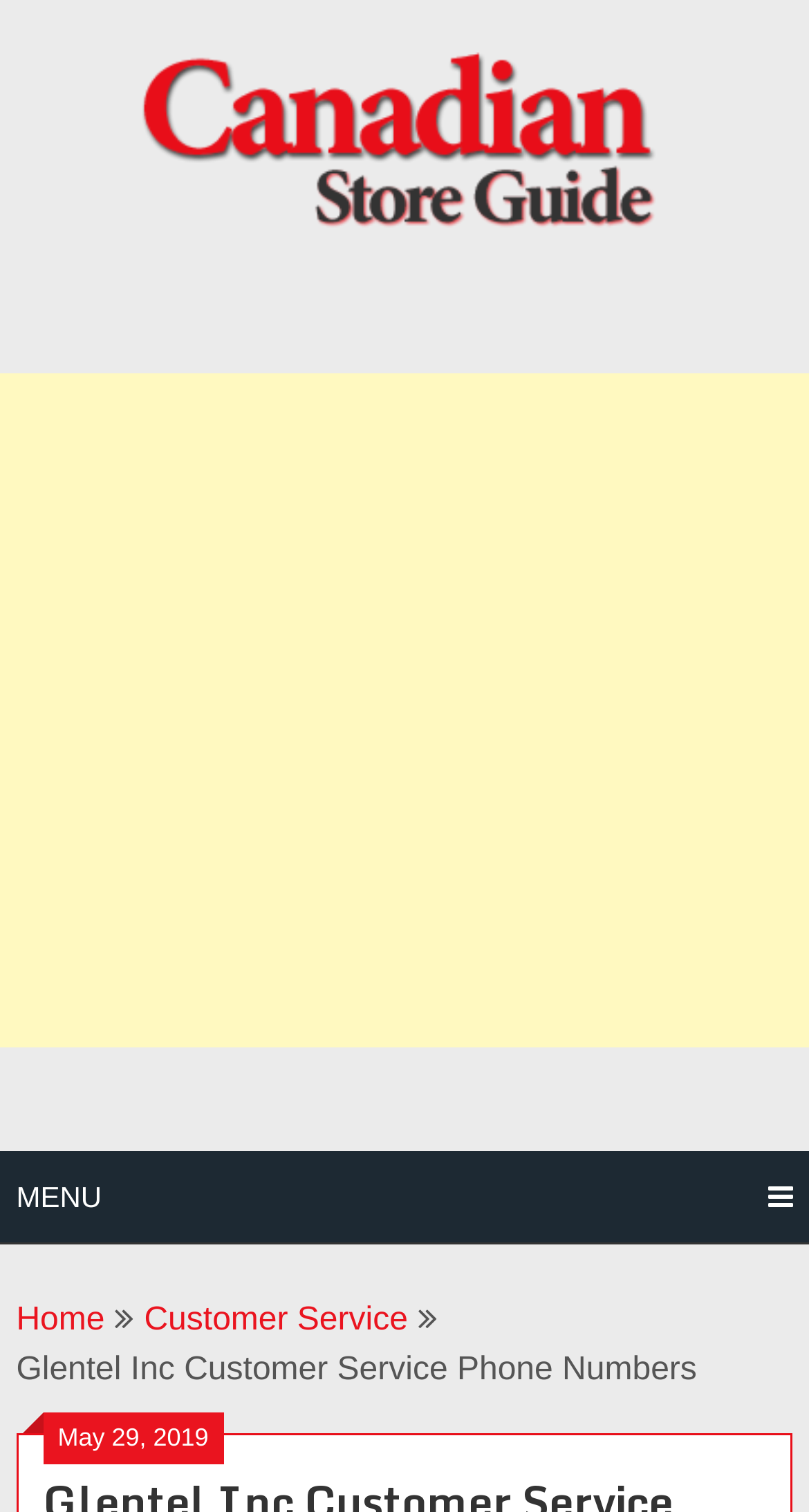Provide the bounding box coordinates of the UI element that matches the description: "Menu".

[0.0, 0.761, 1.0, 0.821]